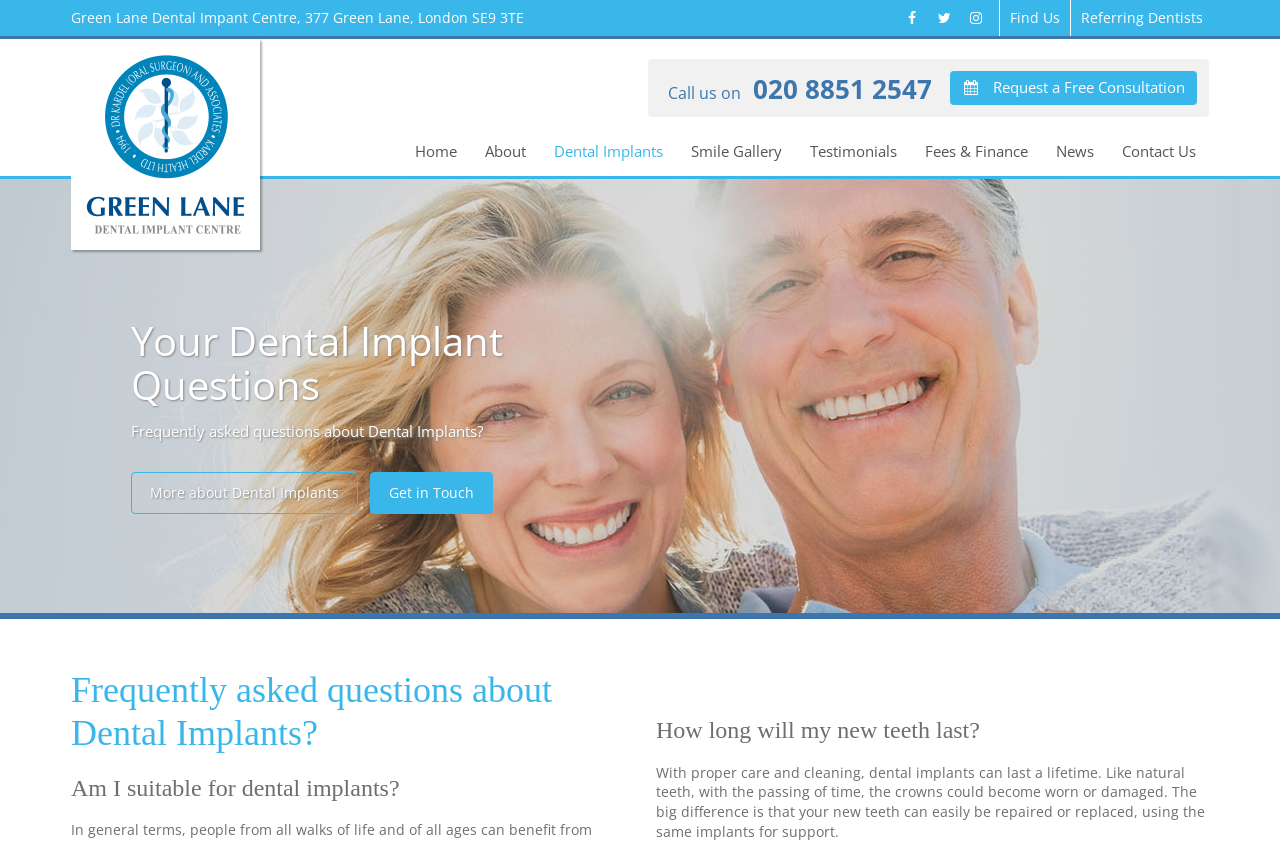Observe the image and answer the following question in detail: What is the address of Green Lane Dental Implant Centre?

I found the address by looking at the static text element at the top of the page, which reads 'Green Lane Dental Implant Centre, 377 Green Lane, London SE9 3TE'.